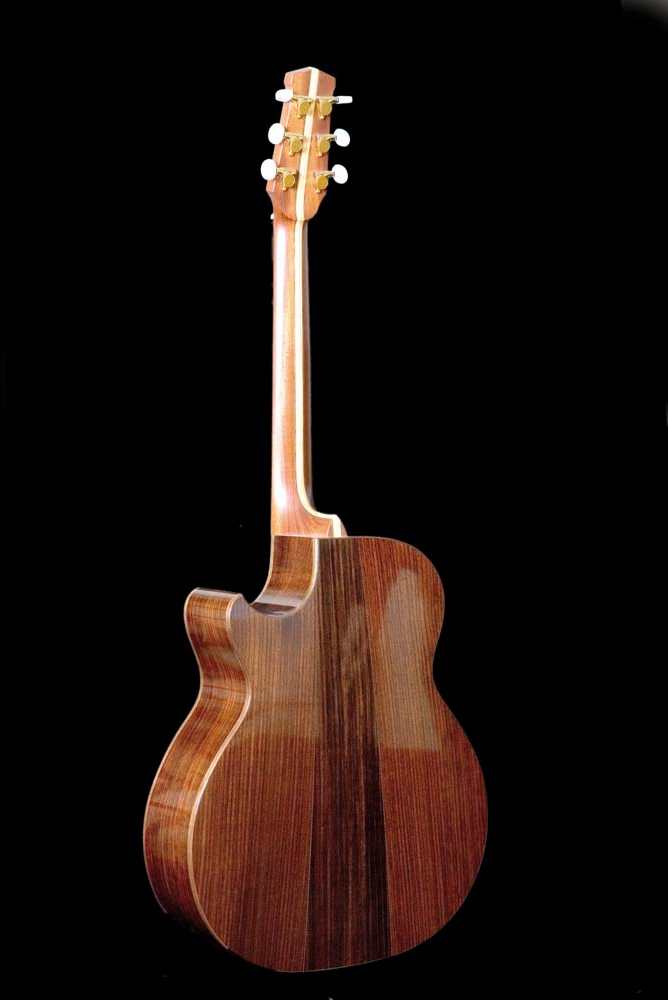Deliver an in-depth description of the image, highlighting major points.

This image showcases the back view of the Gordon Giltrap Signature Guitar, highlighting its exquisite craftsmanship and premium materials. The guitar features a stunning three-piece back made from Indian Rosewood, known for its rich tonal qualities and beautiful grain patterns. The smoothly contoured body design offers both aesthetic appeal and comfort for the player. 

The neck, crafted from a combination of Mahogany, Walnut, and Ash, is finished with a master grade Engelmann Spruce top, ensuring enhanced resonance and clarity in sound. The image captures the elegant shape of the guitar, emphasizing its walnut bindings and intricate marquetry purfling lines. 

The headstock is adorned with six gold-plated Gotoh tuners, which not only provide precise tuning control but also add a touch of luxury to the overall design. The dark background contrasts beautifully with the warm tones of the guitar, allowing the viewer to appreciate the craftsmanship and detail that went into creating this remarkable instrument, which Gordon Giltrap describes as one of the best guitars he has ever played.